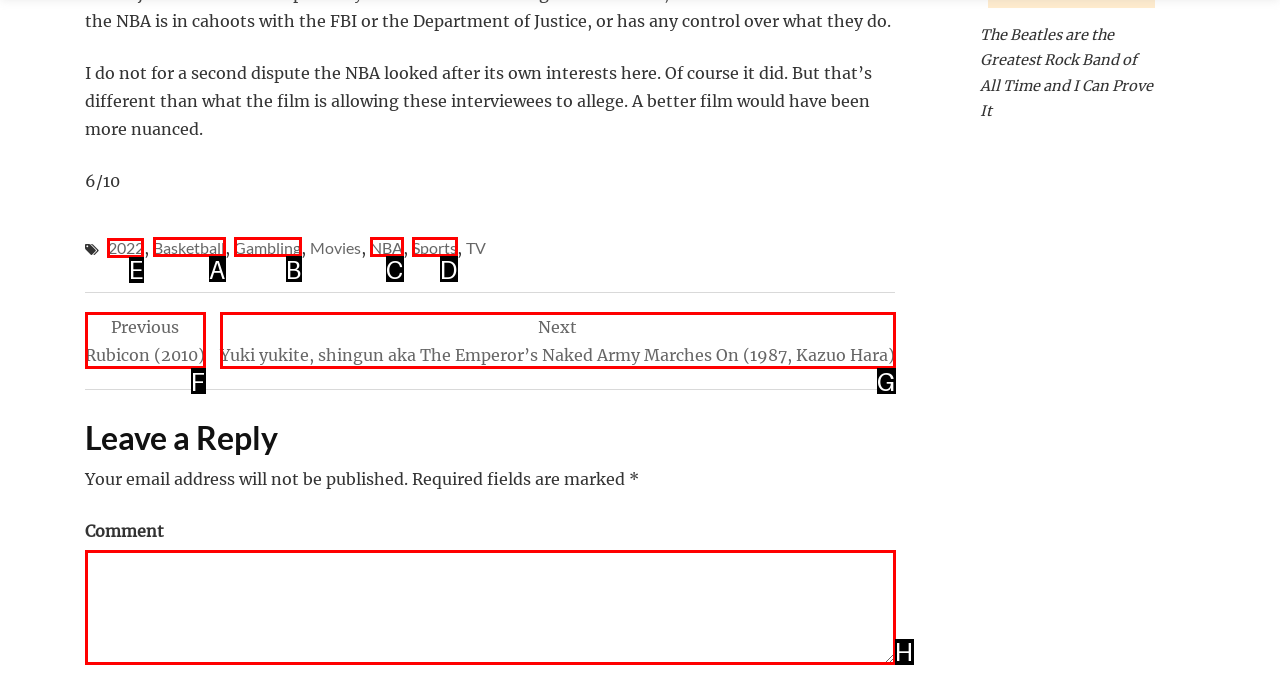Choose the UI element to click on to achieve this task: Click on the '2022' link. Reply with the letter representing the selected element.

E